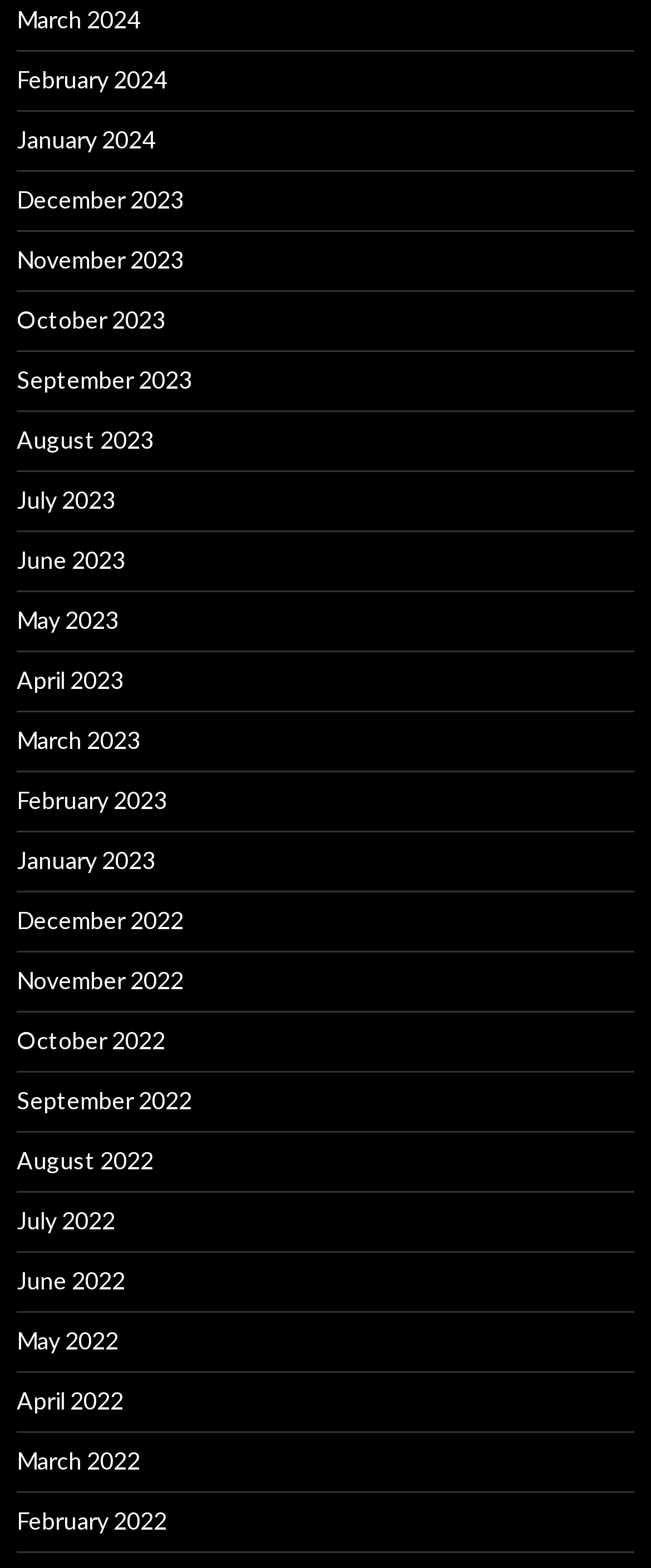Provide your answer to the question using just one word or phrase: What is the earliest month available?

December 2022